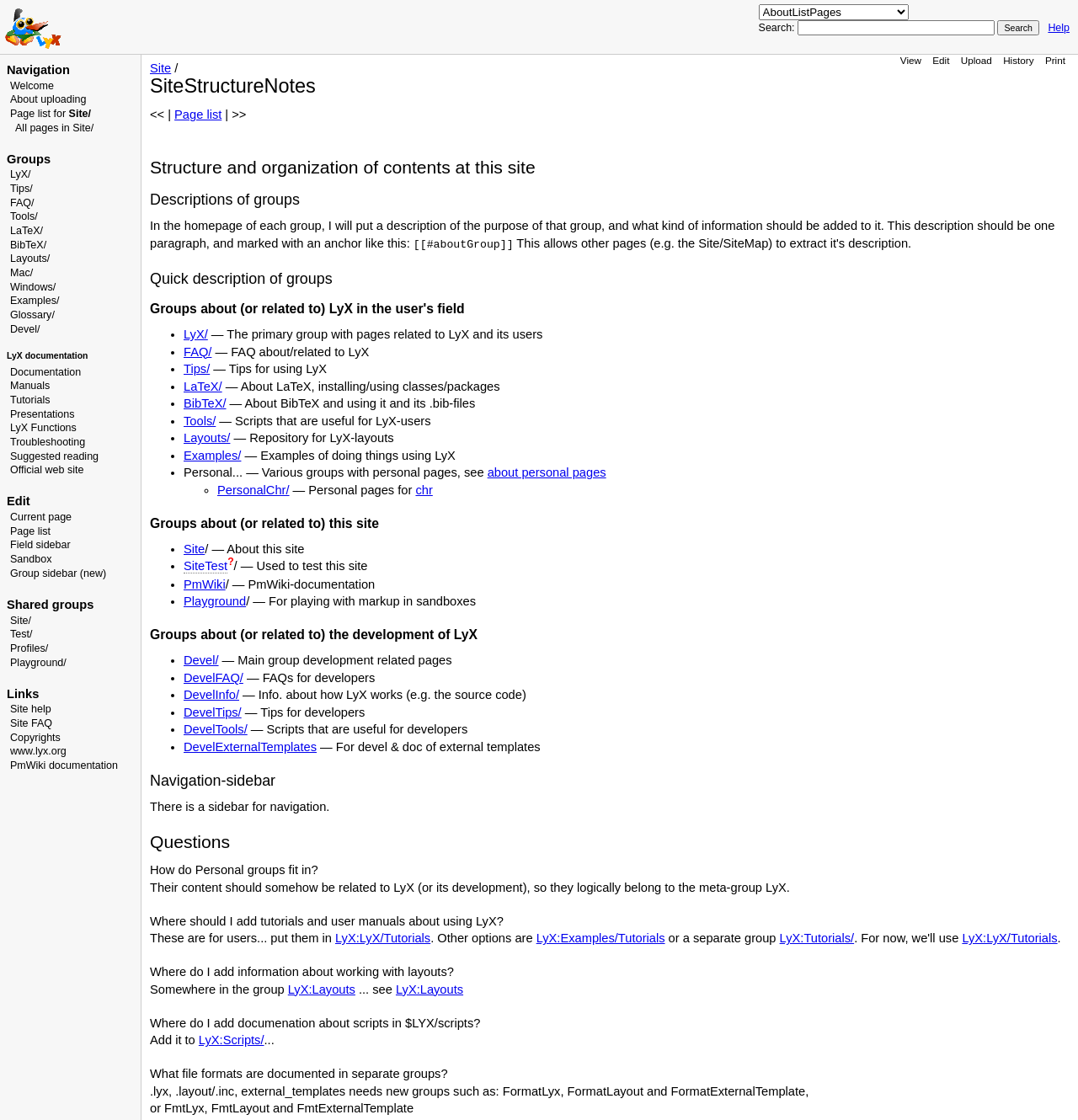Answer the question below using just one word or a short phrase: 
What is the structure of the wiki?

Site, Groups, Pages